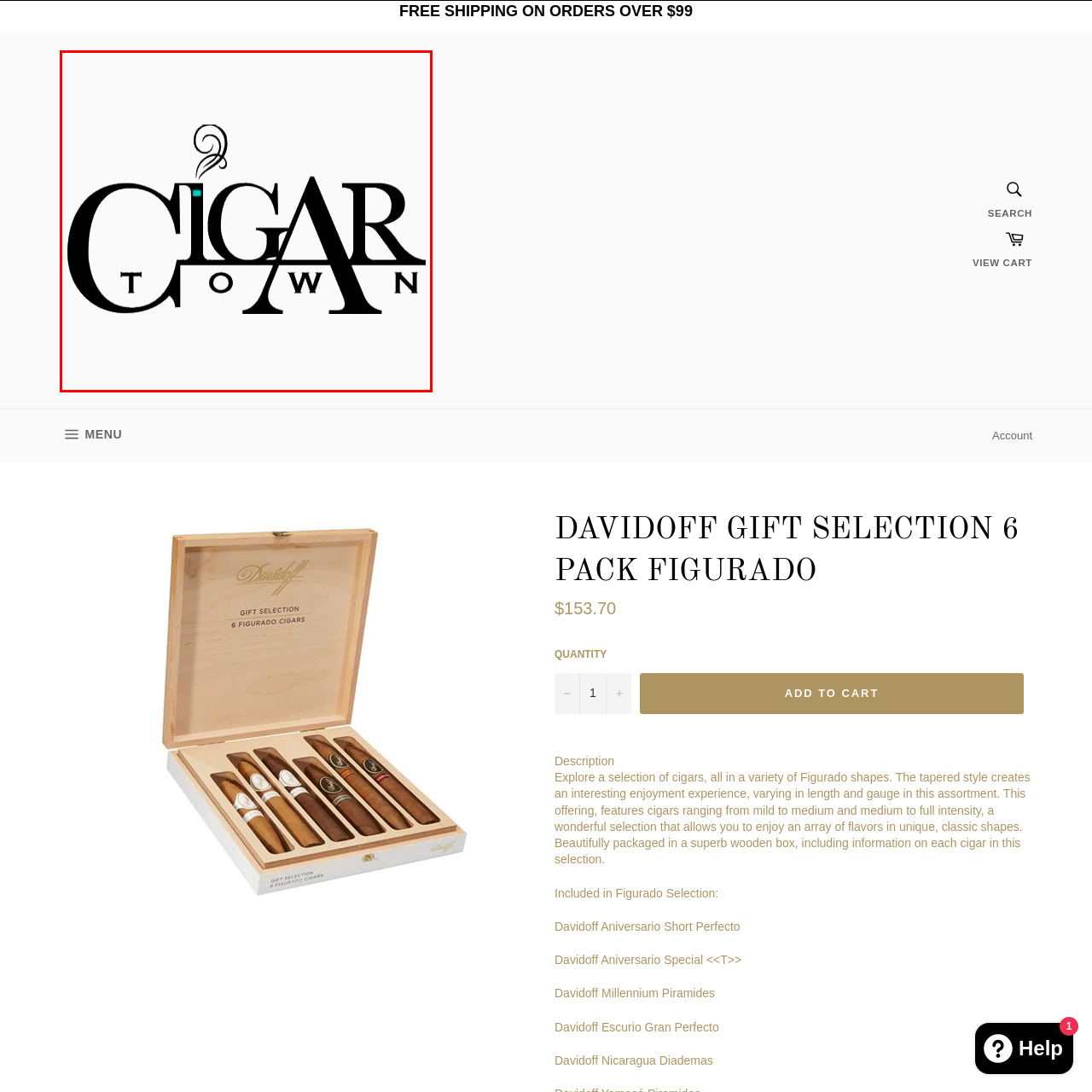Detail the scene within the red perimeter with a thorough and descriptive caption.

The image features the logo of "Cigar Town," prominently displaying the brand name in a stylish font. The word "CIGAR" is emphasized with a bold and elegant typeface, while "town" is presented in a more understated manner, complementing the overall design. Above the text, a whimsical smoke swirl rises, adding a playful element that reflects the brand's focus on cigars. This logo likely represents a retailer or online store specializing in cigars, enhancing its appeal to enthusiasts and customers looking for quality tobacco products.